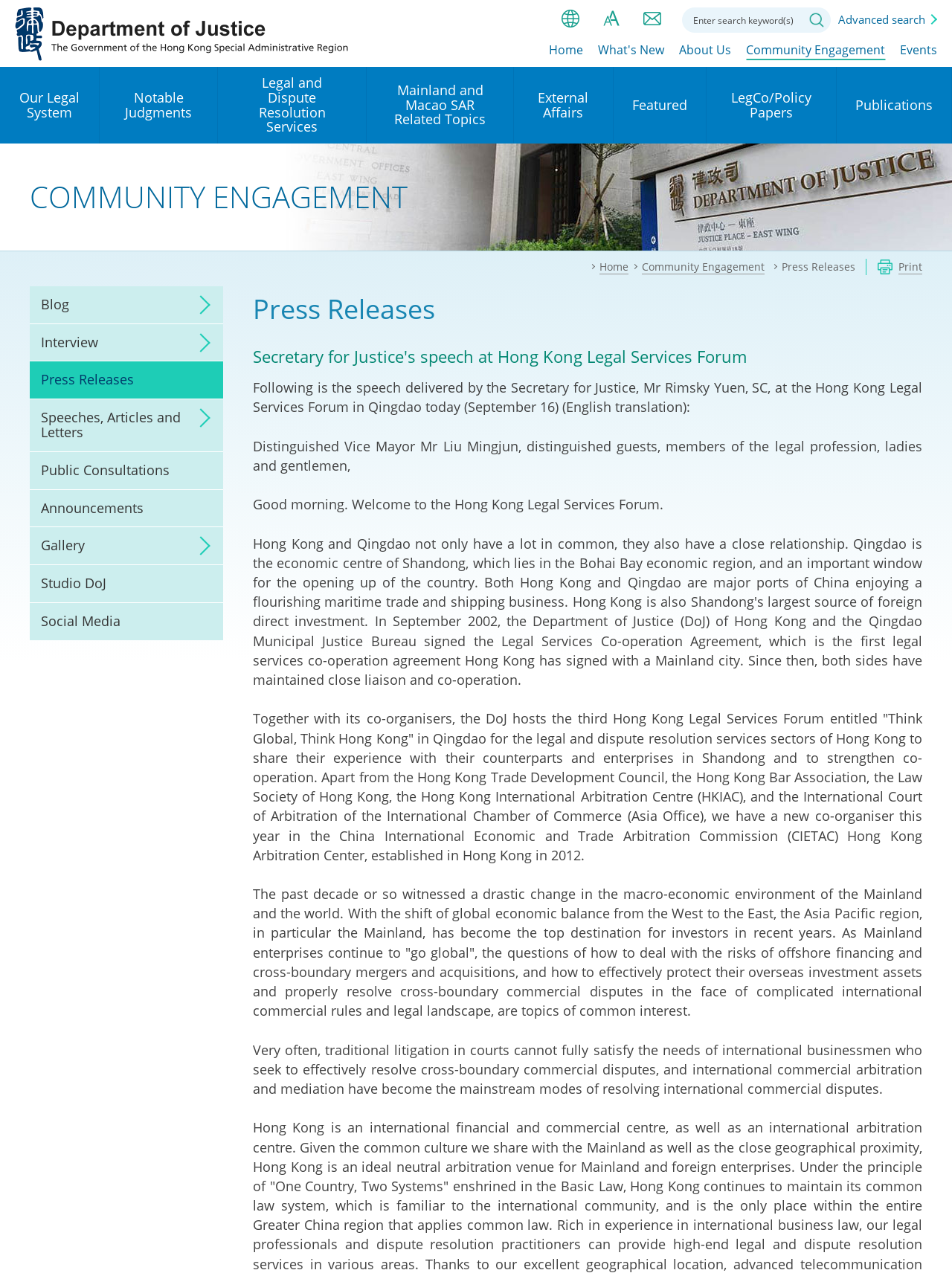Please give a short response to the question using one word or a phrase:
What is the title of the webpage?

Department of Justice - Community Engagement - Press Releases - Secretary for Justice's speech at Hong Kong Legal Services Forum